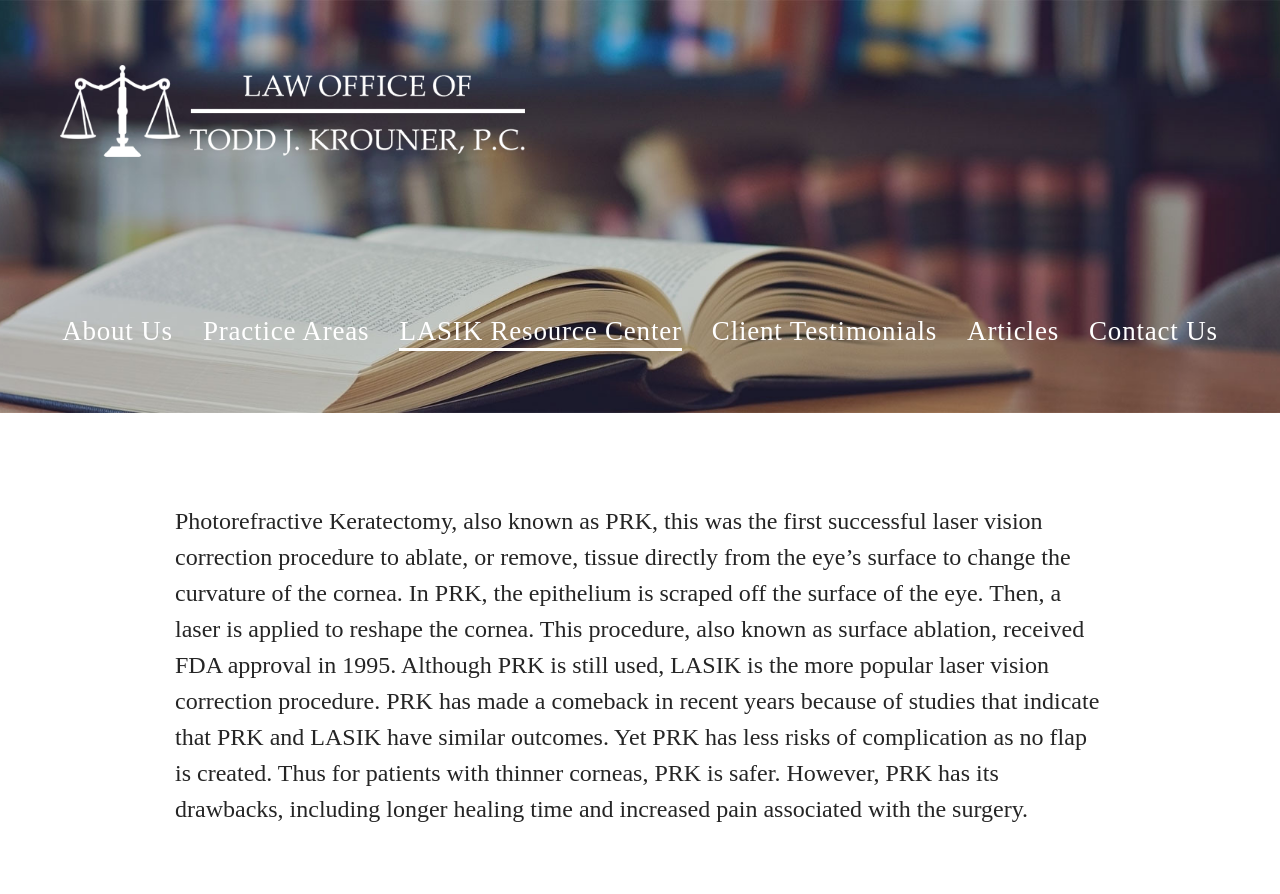Identify the bounding box coordinates for the UI element described as follows: "LASIK Resource Center". Ensure the coordinates are four float numbers between 0 and 1, formatted as [left, top, right, bottom].

[0.312, 0.349, 0.533, 0.392]